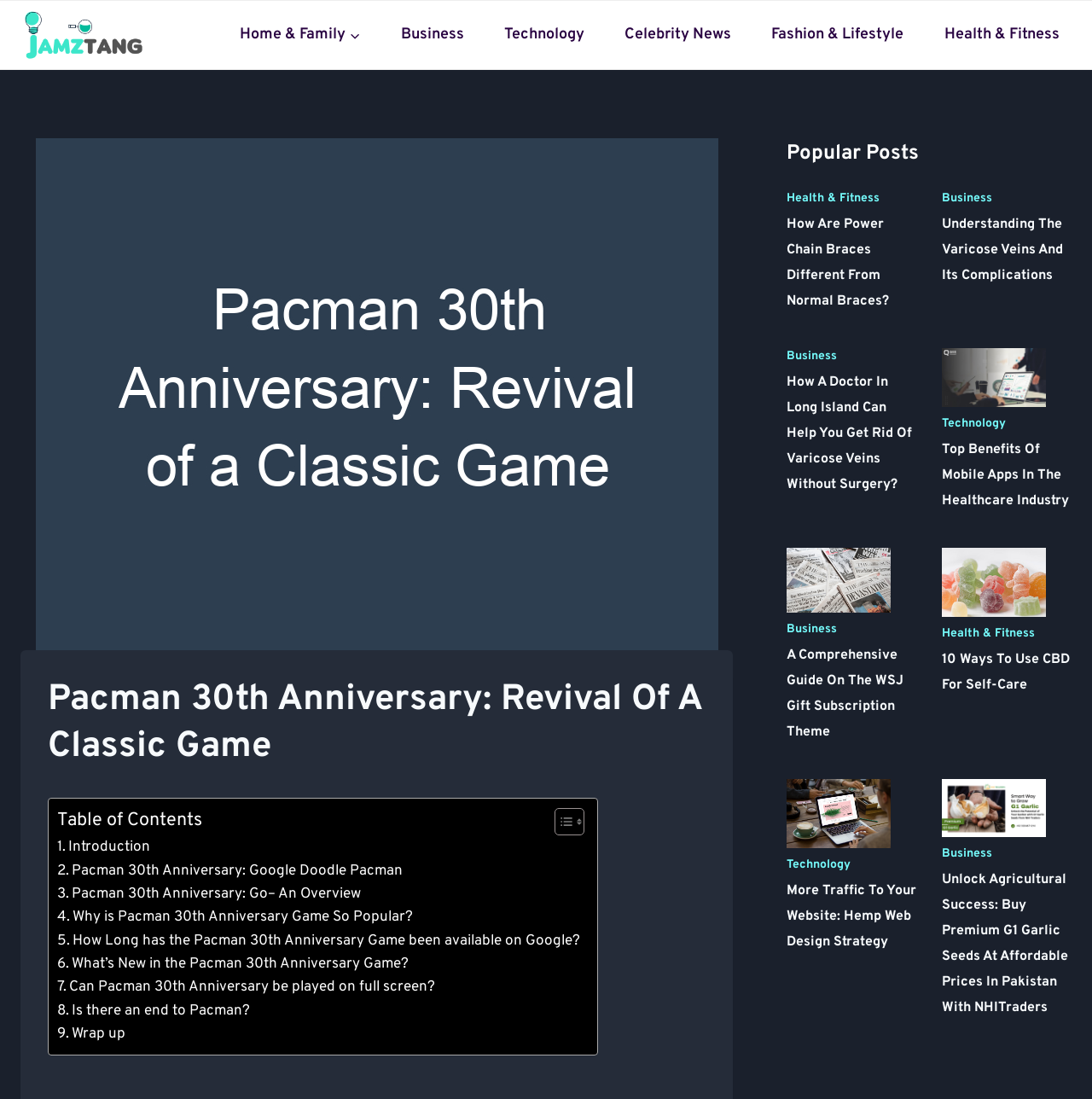Using the provided description Home, find the bounding box coordinates for the UI element. Provide the coordinates in (top-left x, top-left y, bottom-right x, bottom-right y) format, ensuring all values are between 0 and 1.

None